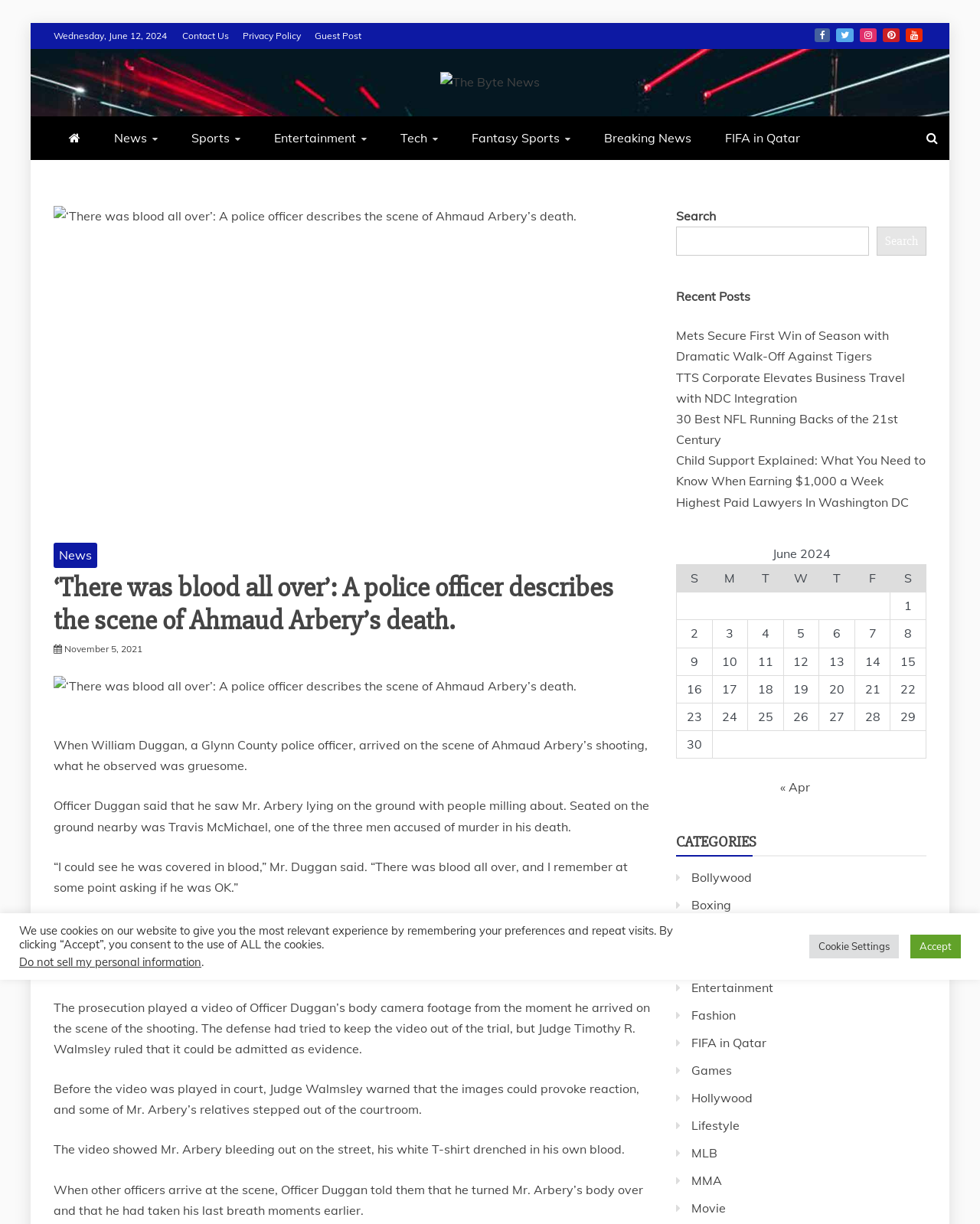Can you pinpoint the bounding box coordinates for the clickable element required for this instruction: "Click on the 'Contact Us' link"? The coordinates should be four float numbers between 0 and 1, i.e., [left, top, right, bottom].

[0.186, 0.024, 0.234, 0.034]